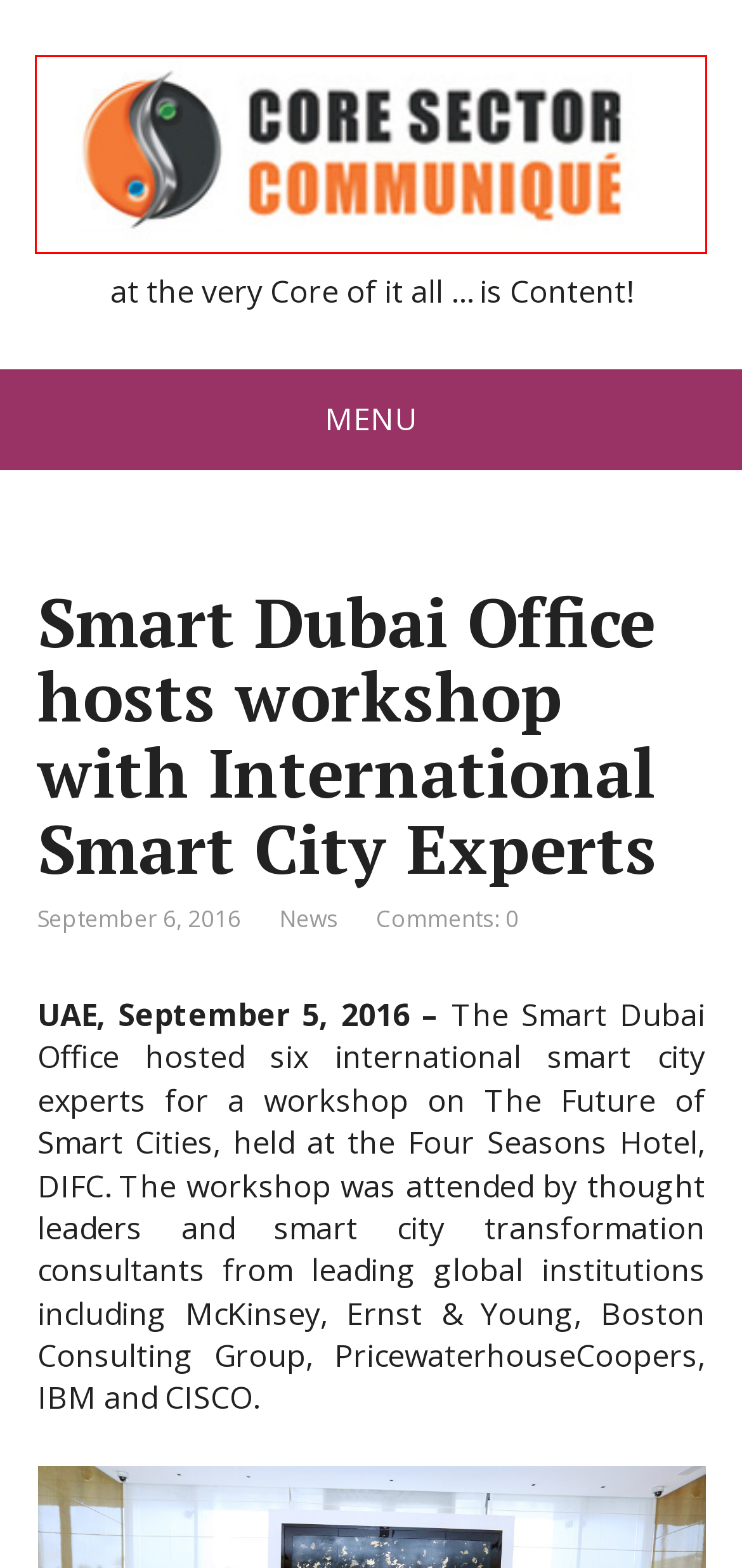After examining the screenshot of a webpage with a red bounding box, choose the most accurate webpage description that corresponds to the new page after clicking the element inside the red box. Here are the candidates:
A. Smart City Archives - Core Sector Communique
B. News Archives - Core Sector Communique
C. Hazem Galal Archives - Core Sector Communique
D. Core Sector Communique - at the very Core of it all ... is Content!
E. Partner & Global Director Archives - Core Sector Communique
F. Cities and Local Government Archives - Core Sector Communique
G. IBM Government Industry Archives - Core Sector Communique
H. Executive Director Archives - Core Sector Communique

D